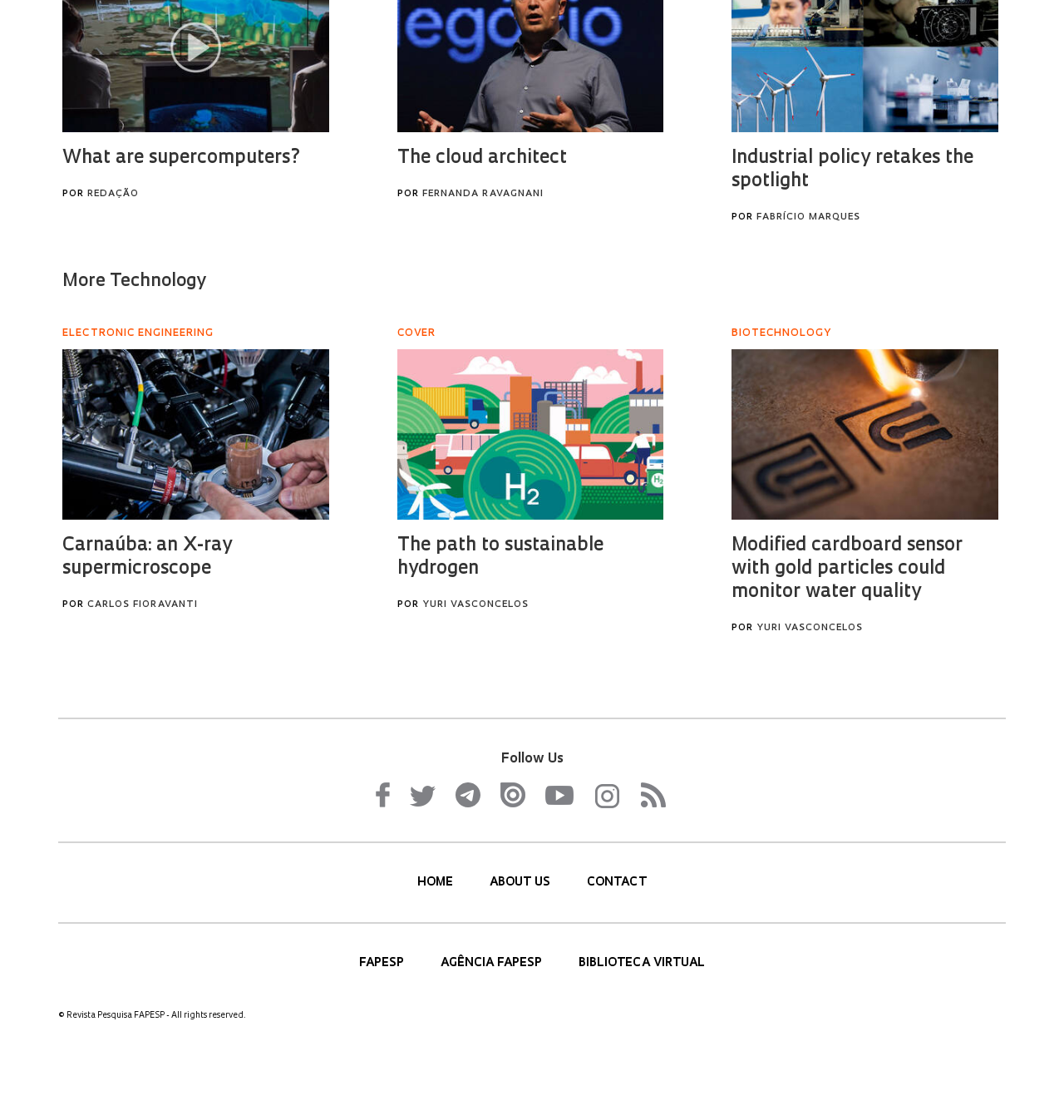What is the name of the agency mentioned?
Refer to the image and provide a concise answer in one word or phrase.

FAPESP